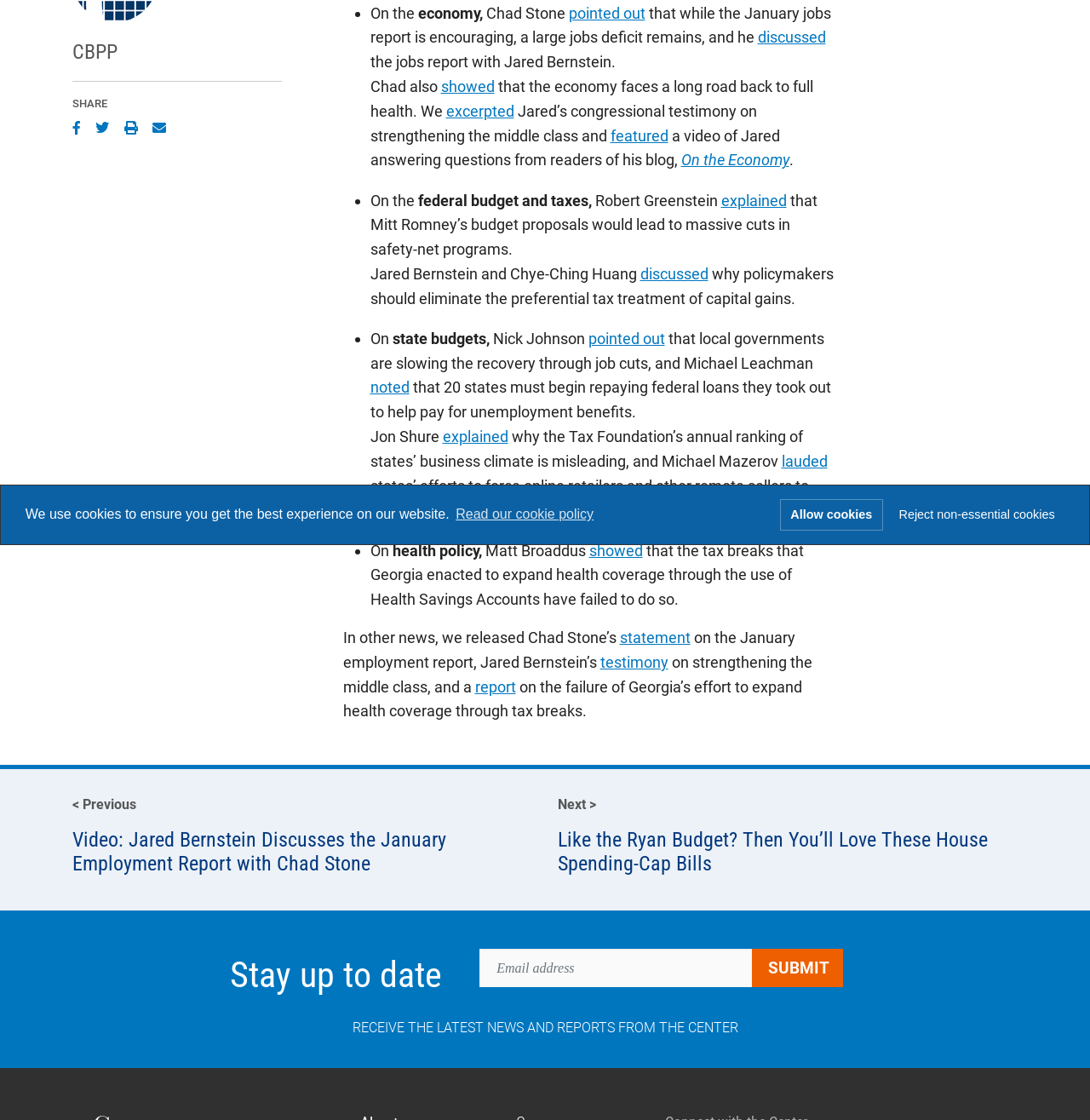Given the element description: "On the Economy", predict the bounding box coordinates of the UI element it refers to, using four float numbers between 0 and 1, i.e., [left, top, right, bottom].

[0.625, 0.135, 0.724, 0.151]